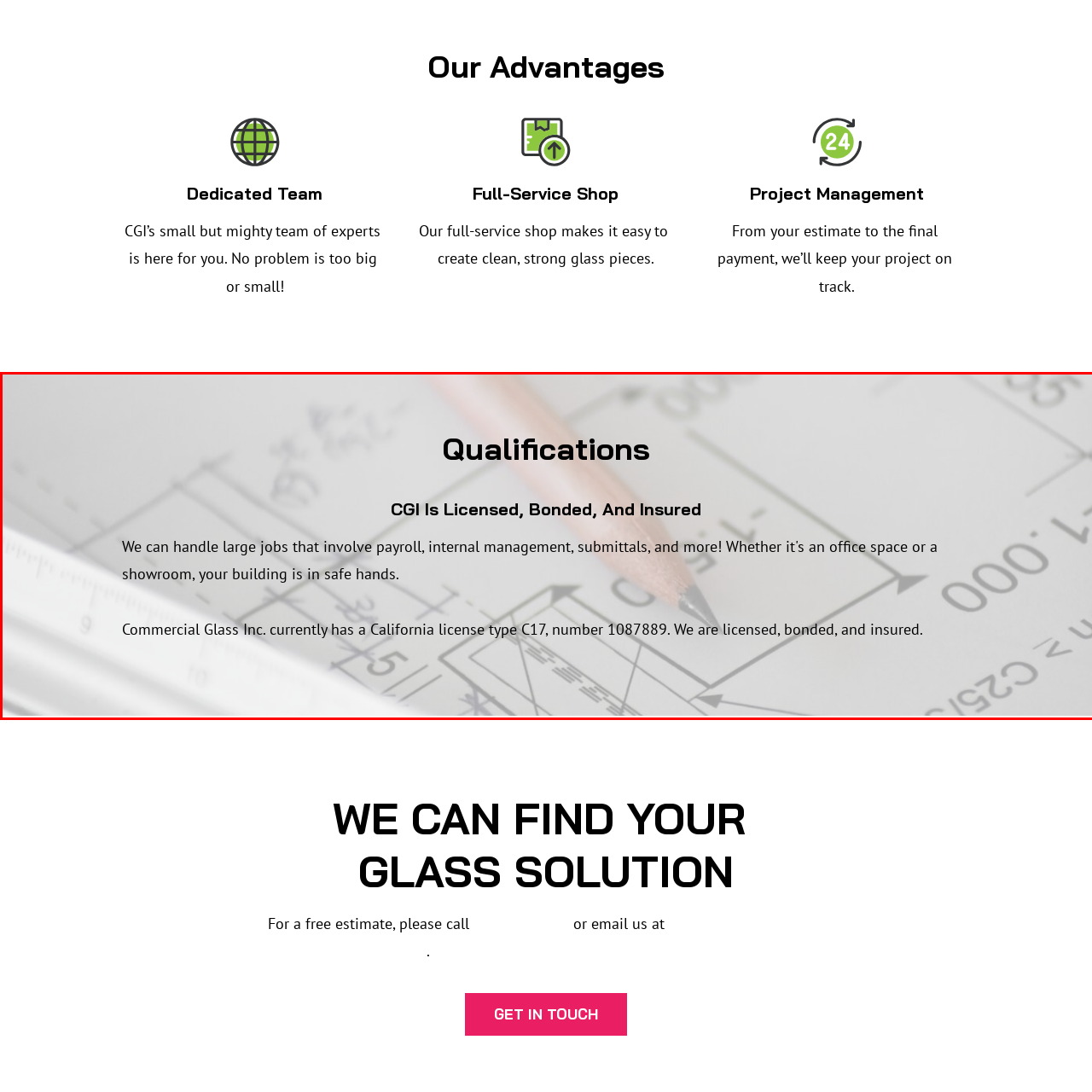Look at the image inside the red box and answer the question with a single word or phrase:
What type of projects can Commercial Glass Inc. manage?

Large-scale projects